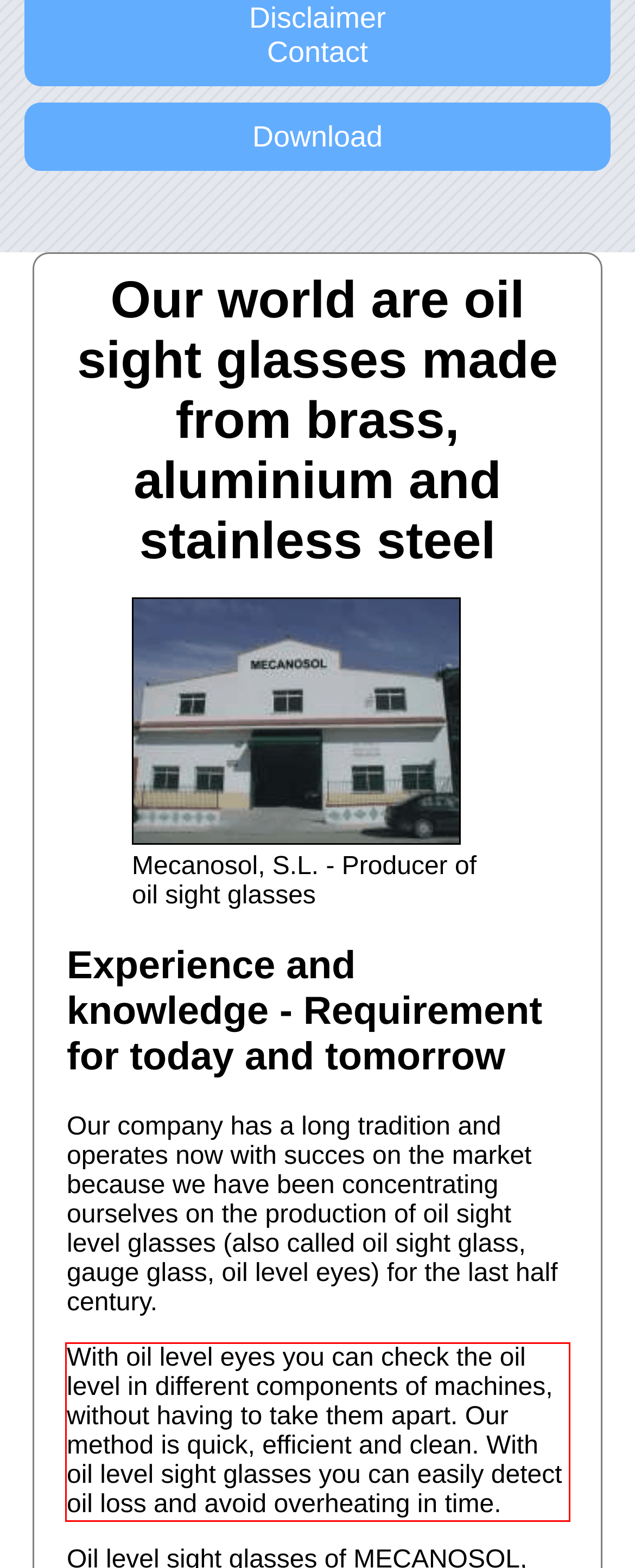Look at the screenshot of the webpage, locate the red rectangle bounding box, and generate the text content that it contains.

With oil level eyes you can check the oil level in different components of machines, without having to take them apart. Our method is quick, efficient and clean. With oil level sight glasses you can easily detect oil loss and avoid overheating in time.